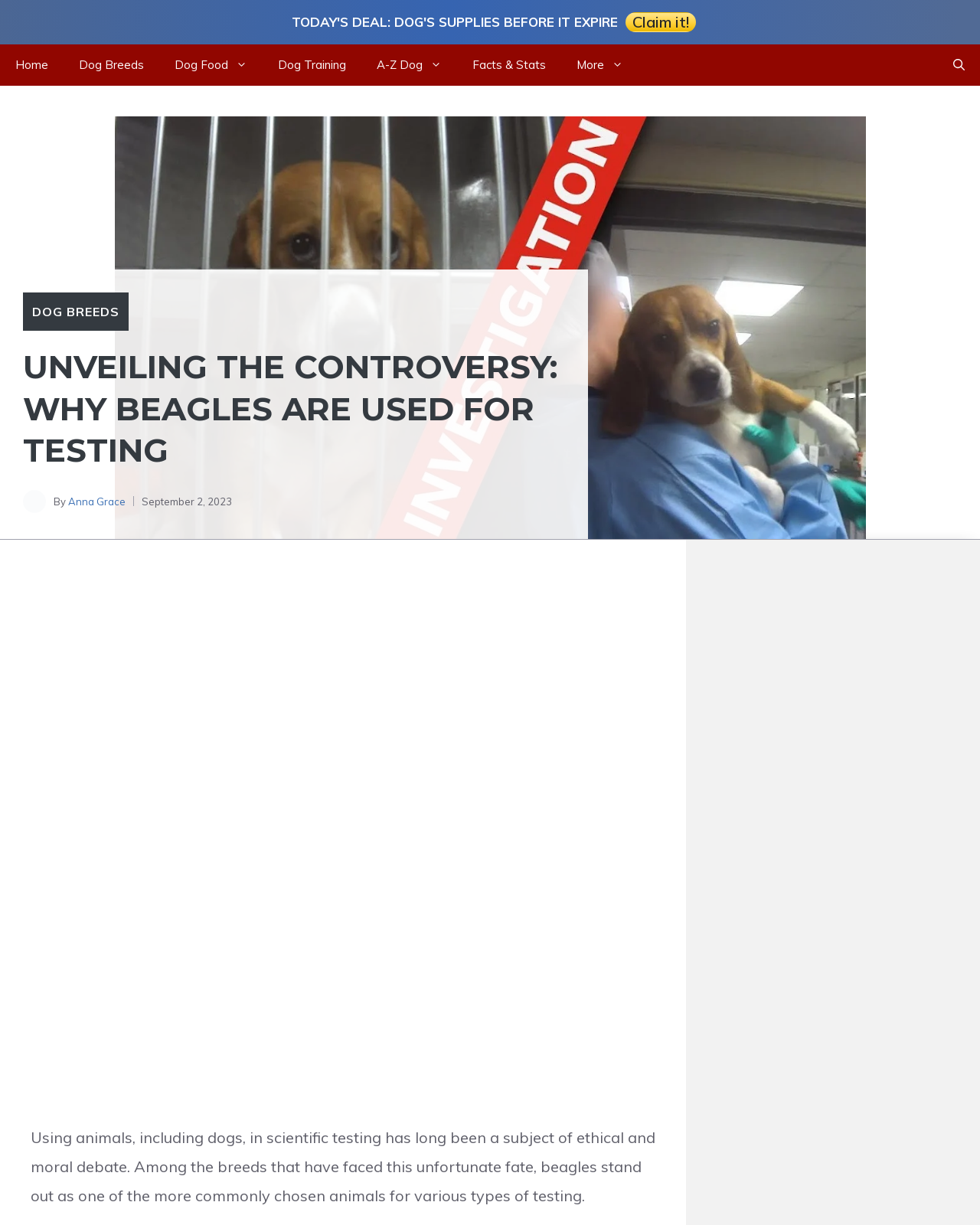What is the topic of the article?
Refer to the image and offer an in-depth and detailed answer to the question.

Based on the heading 'UNVEILING THE CONTROVERSY: WHY BEAGLES ARE USED FOR TESTING' and the content of the article, it is clear that the topic is about the use of beagles in scientific and medical testing.